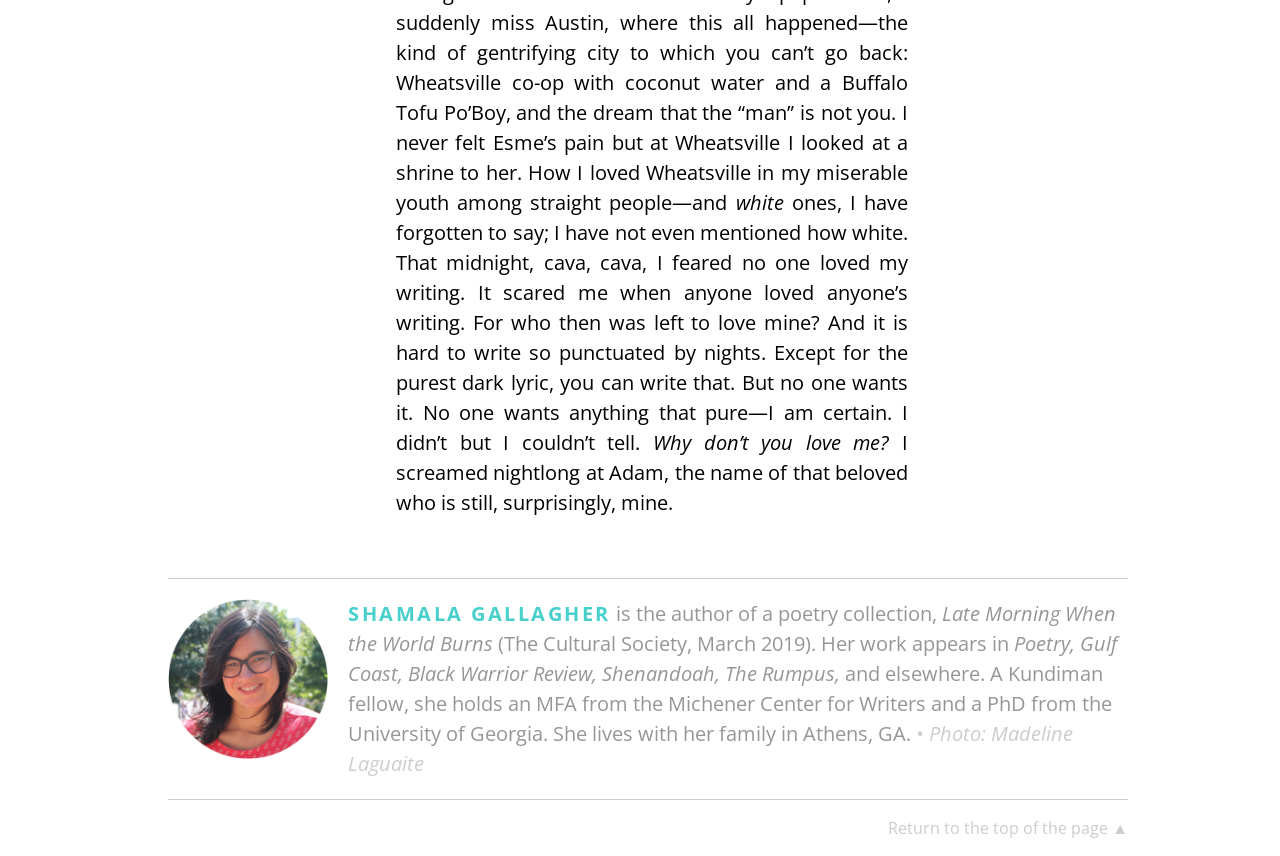Where does the author live?
Using the picture, provide a one-word or short phrase answer.

Athens, GA